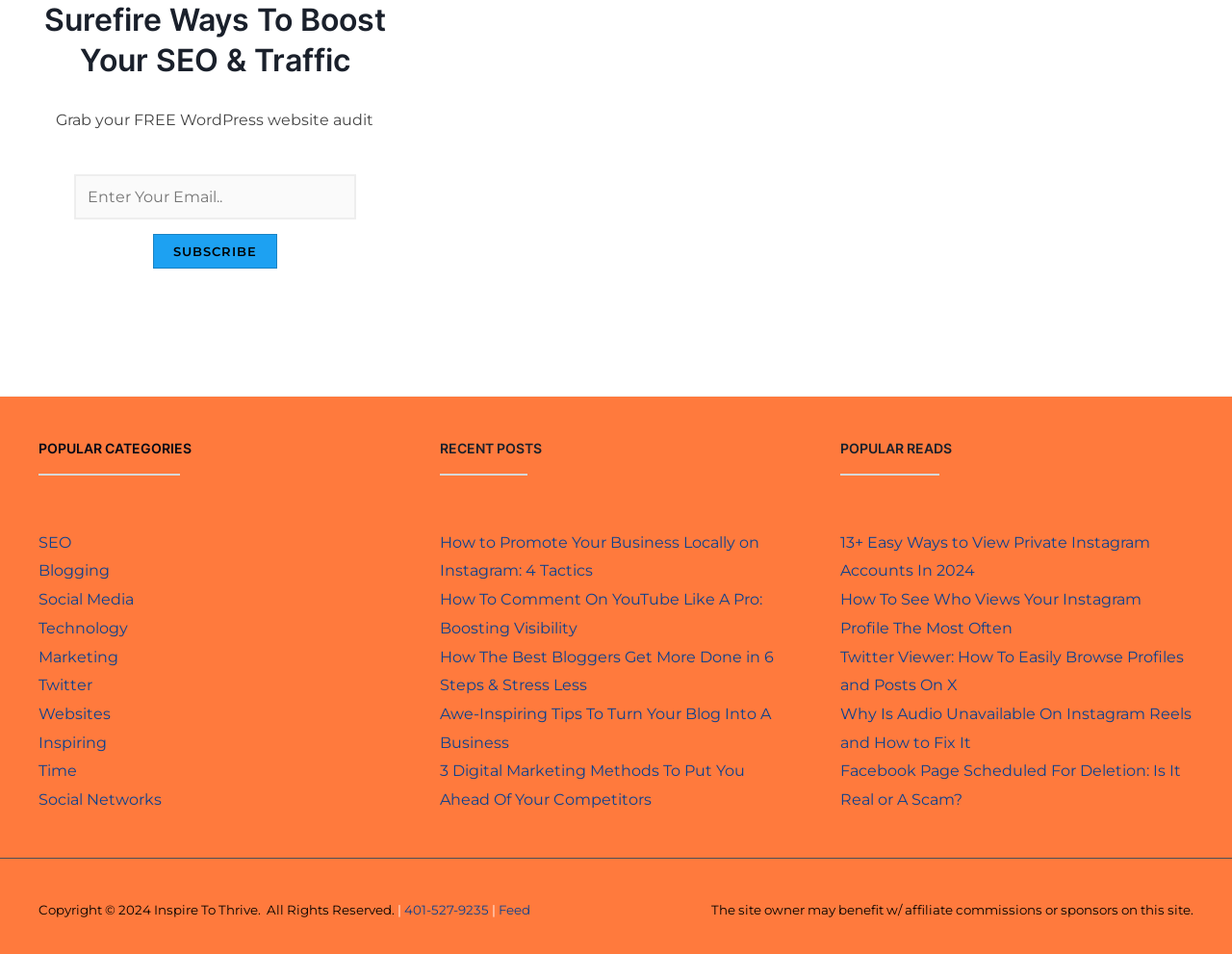Provide the bounding box coordinates of the HTML element this sentence describes: "Websites". The bounding box coordinates consist of four float numbers between 0 and 1, i.e., [left, top, right, bottom].

[0.031, 0.739, 0.09, 0.758]